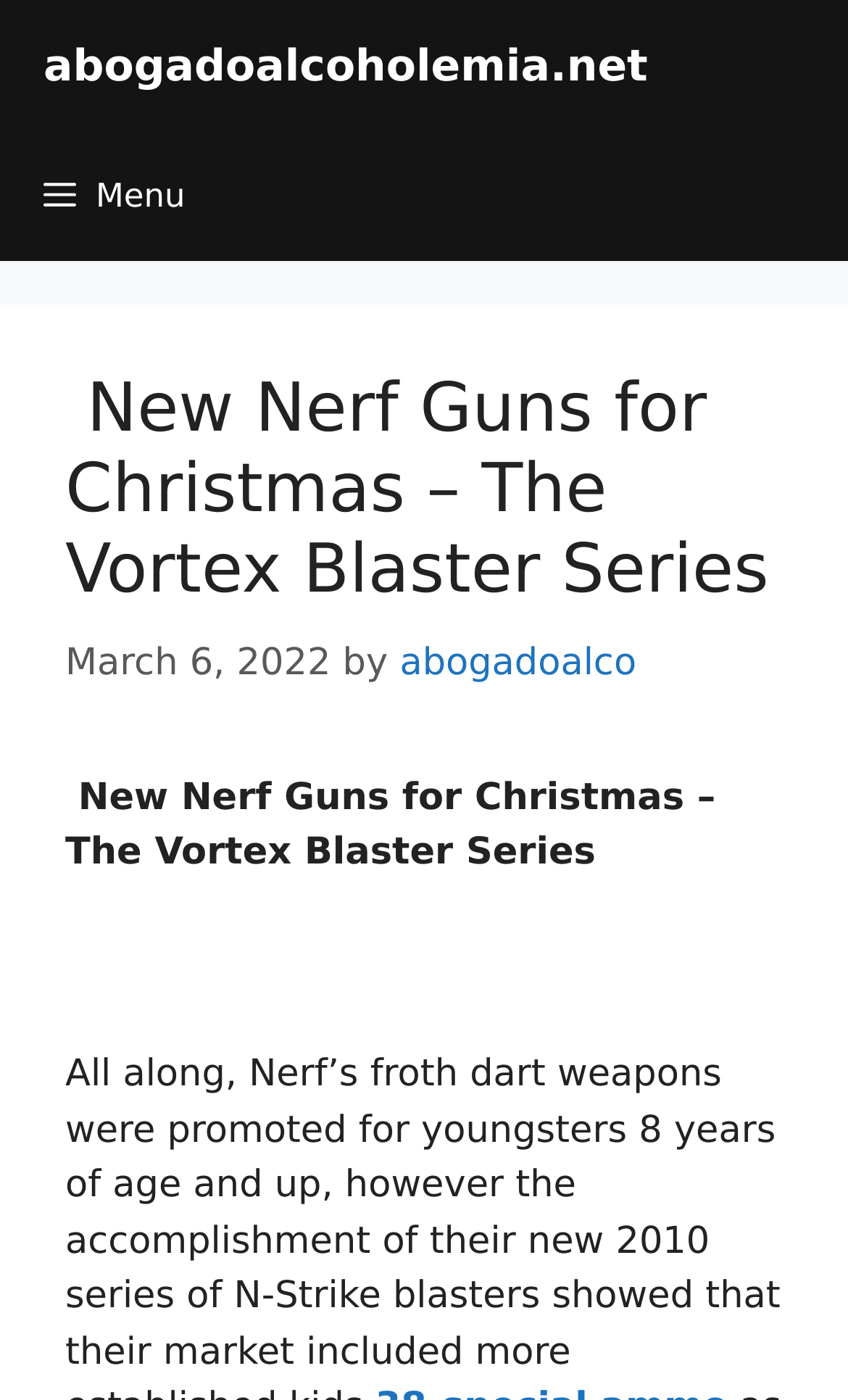Who is the author of the article?
Look at the image and answer the question with a single word or phrase.

abogadoalco